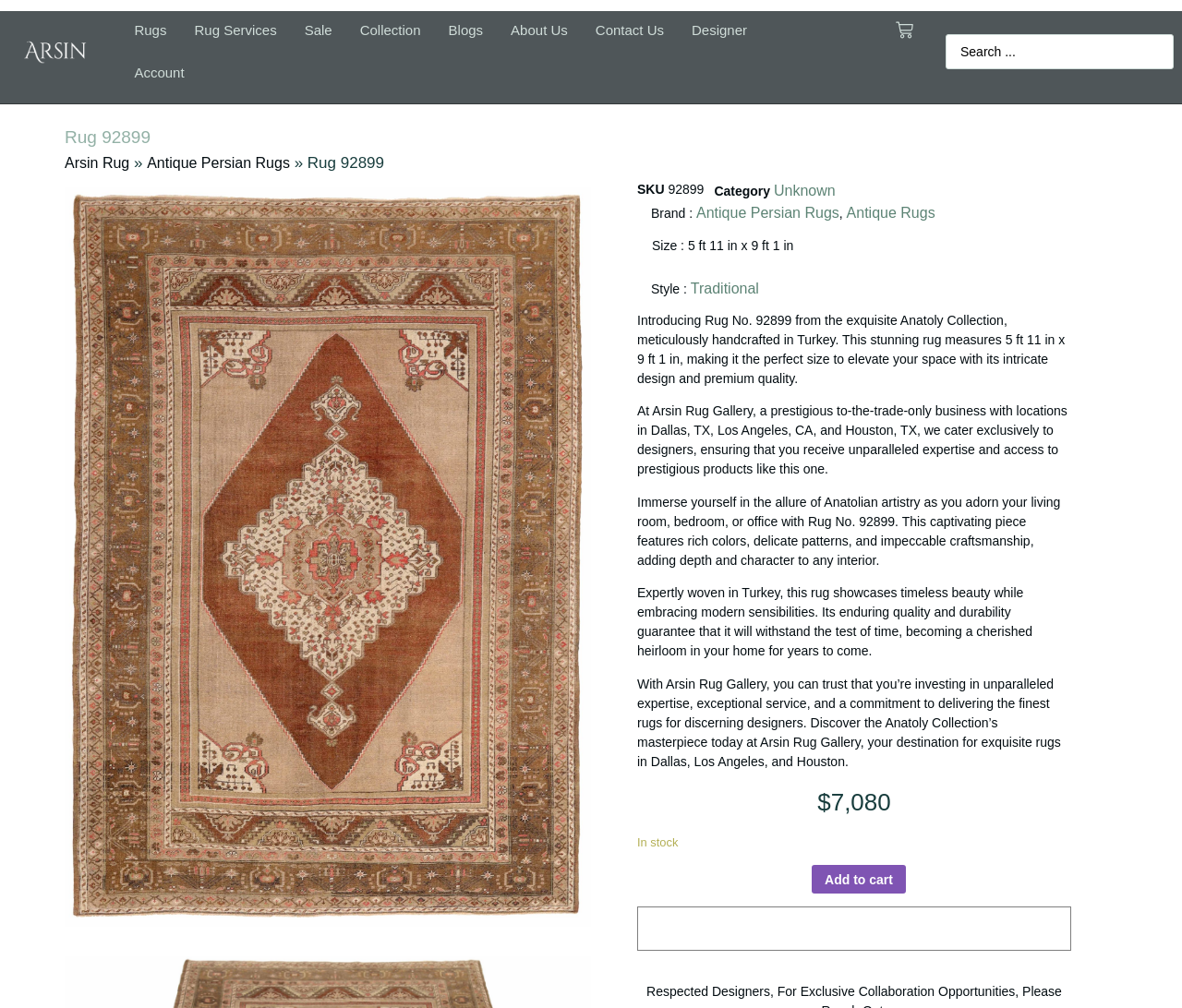Find the bounding box coordinates of the clickable area required to complete the following action: "Click the 'Rugs' link".

[0.102, 0.009, 0.153, 0.051]